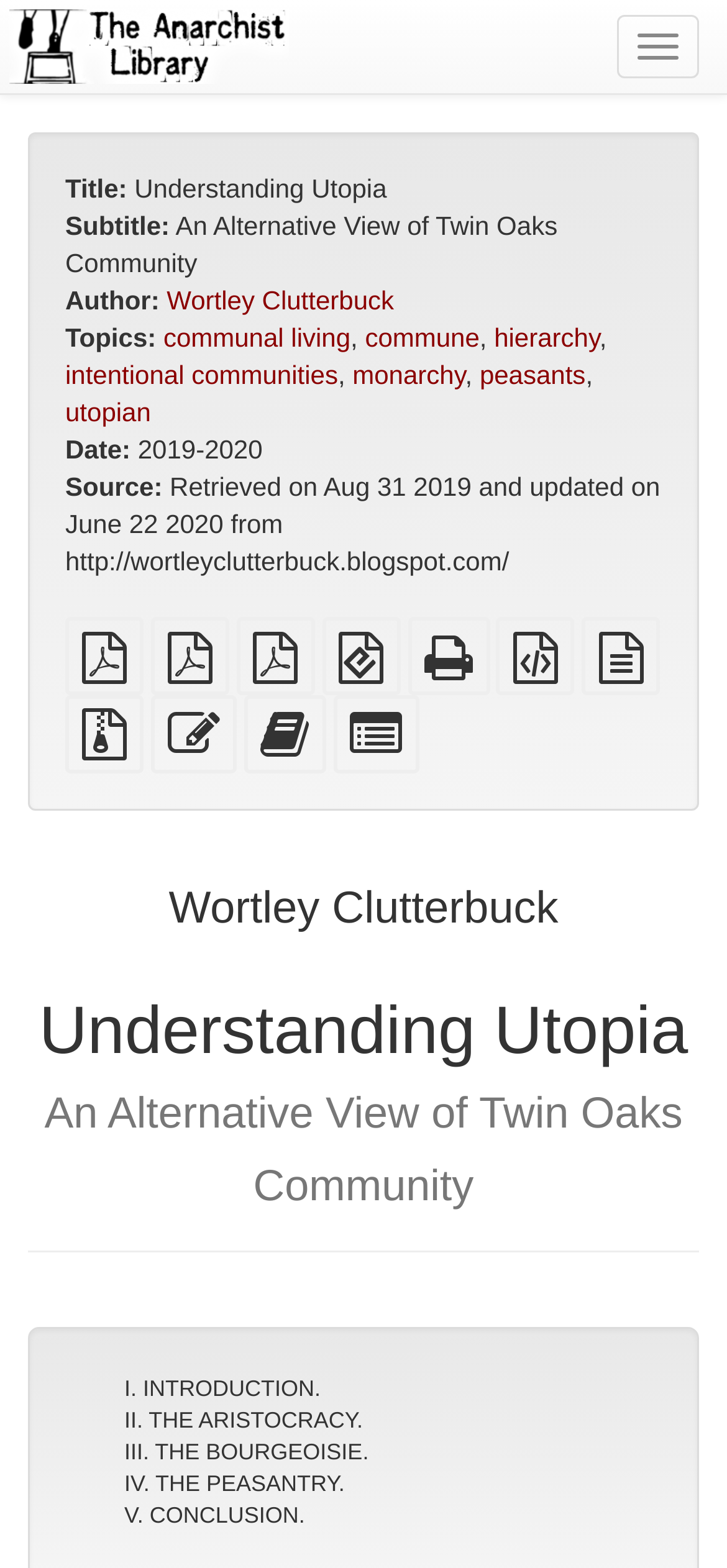What are the topics of the article?
Please answer the question with as much detail and depth as you can.

The topics of the article can be found by looking at the 'Topics:' section, which is located below the author's name. The topics are listed as links, separated by commas. They are communal living, commune, hierarchy, intentional communities, monarchy, peasants, and utopian.